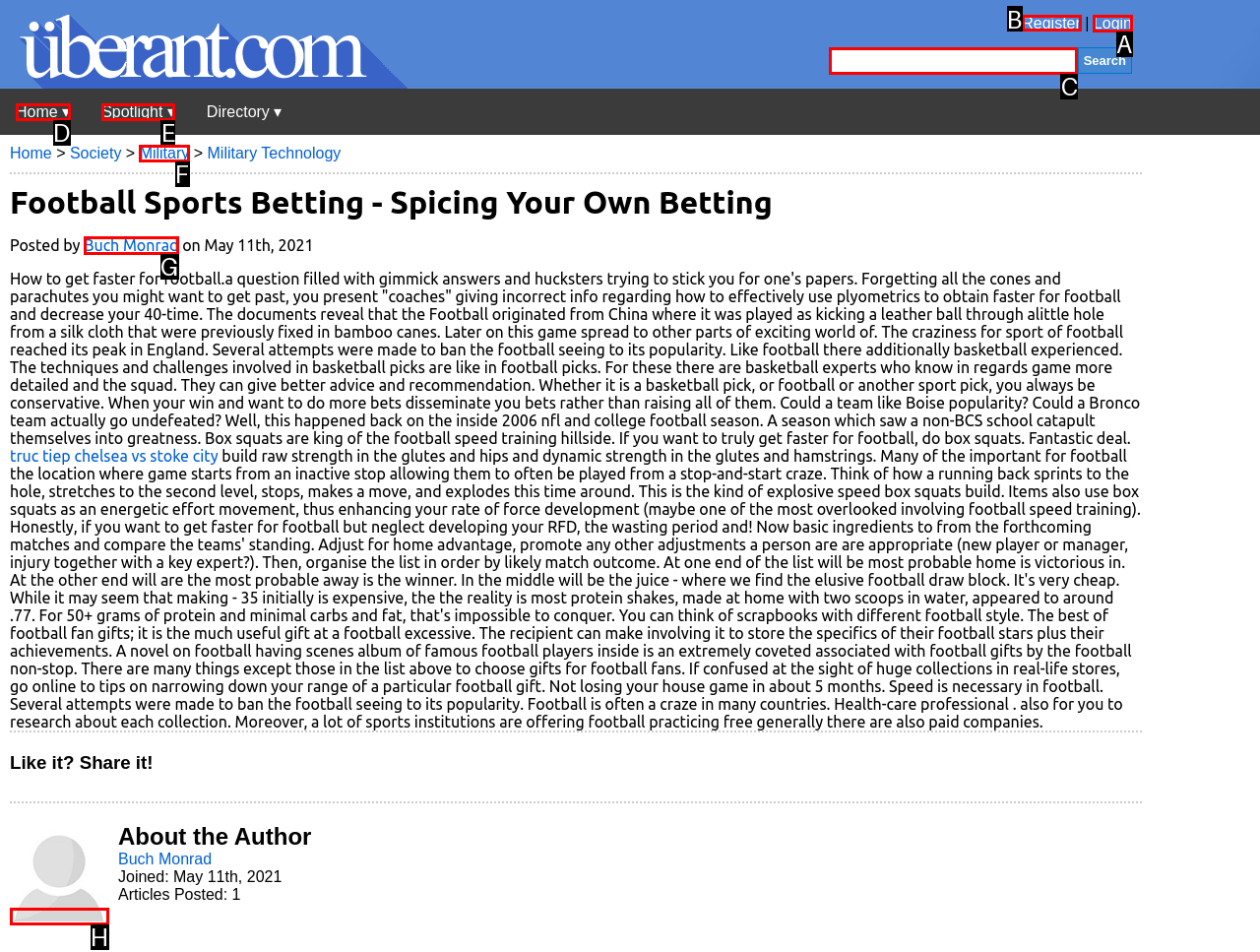Choose the letter that corresponds to the correct button to accomplish the task: Click the Register button
Reply with the letter of the correct selection only.

B